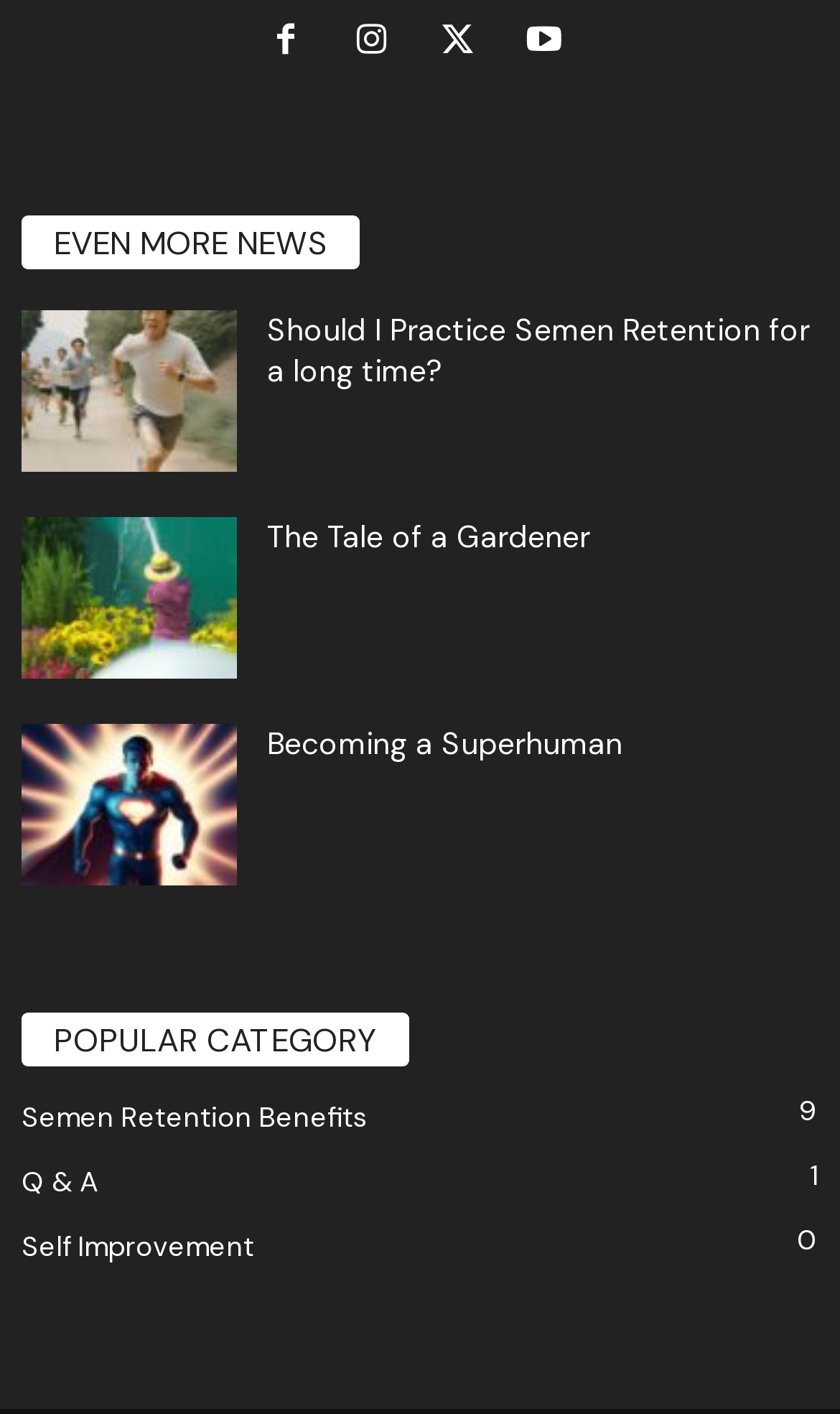Pinpoint the bounding box coordinates of the clickable area needed to execute the instruction: "Explore the category of Semen Retention Benefits". The coordinates should be specified as four float numbers between 0 and 1, i.e., [left, top, right, bottom].

[0.026, 0.777, 0.438, 0.803]